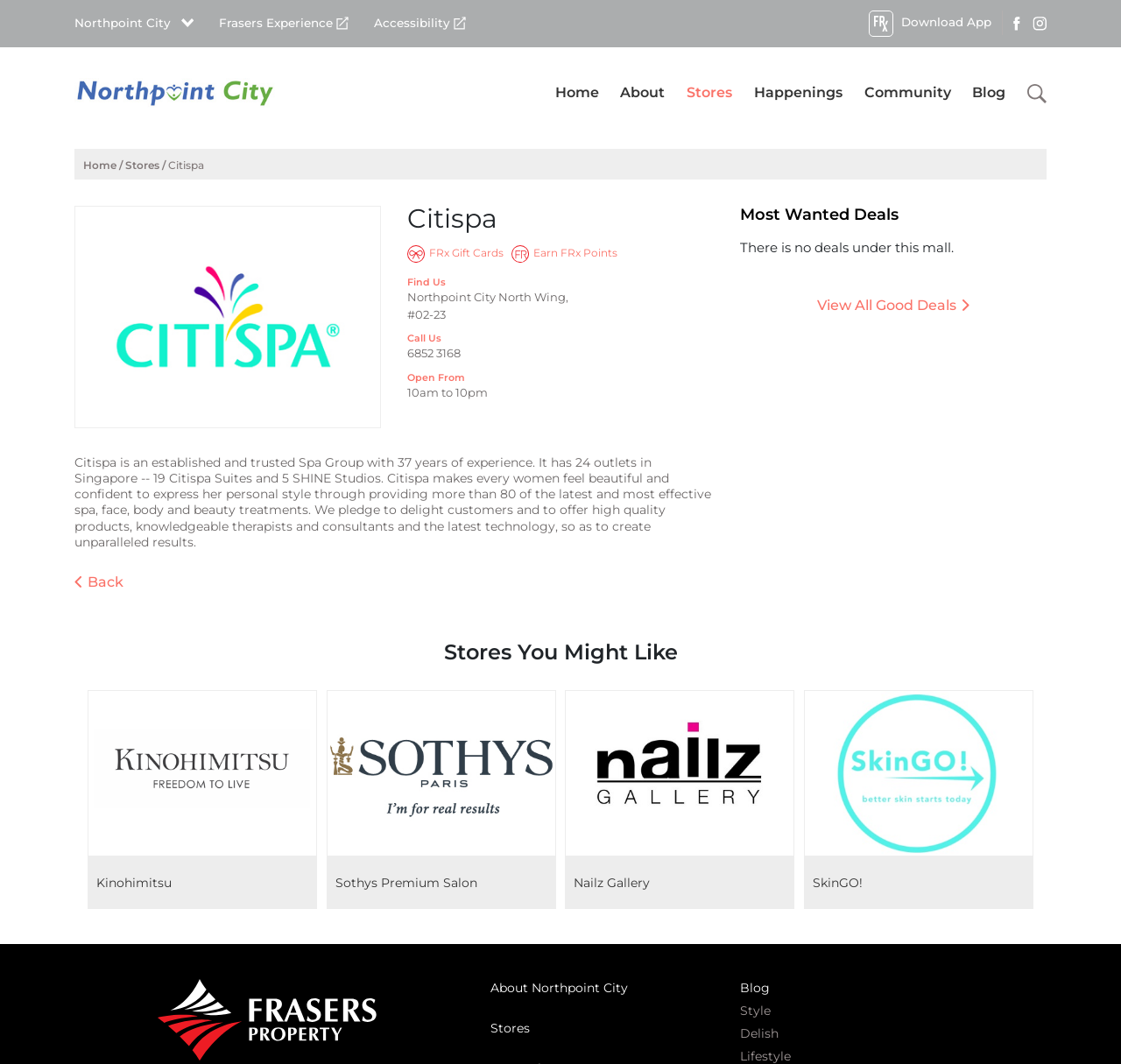Specify the bounding box coordinates of the area to click in order to execute this command: 'Browse the 'Aircraft & Engines' category'. The coordinates should consist of four float numbers ranging from 0 to 1, and should be formatted as [left, top, right, bottom].

None